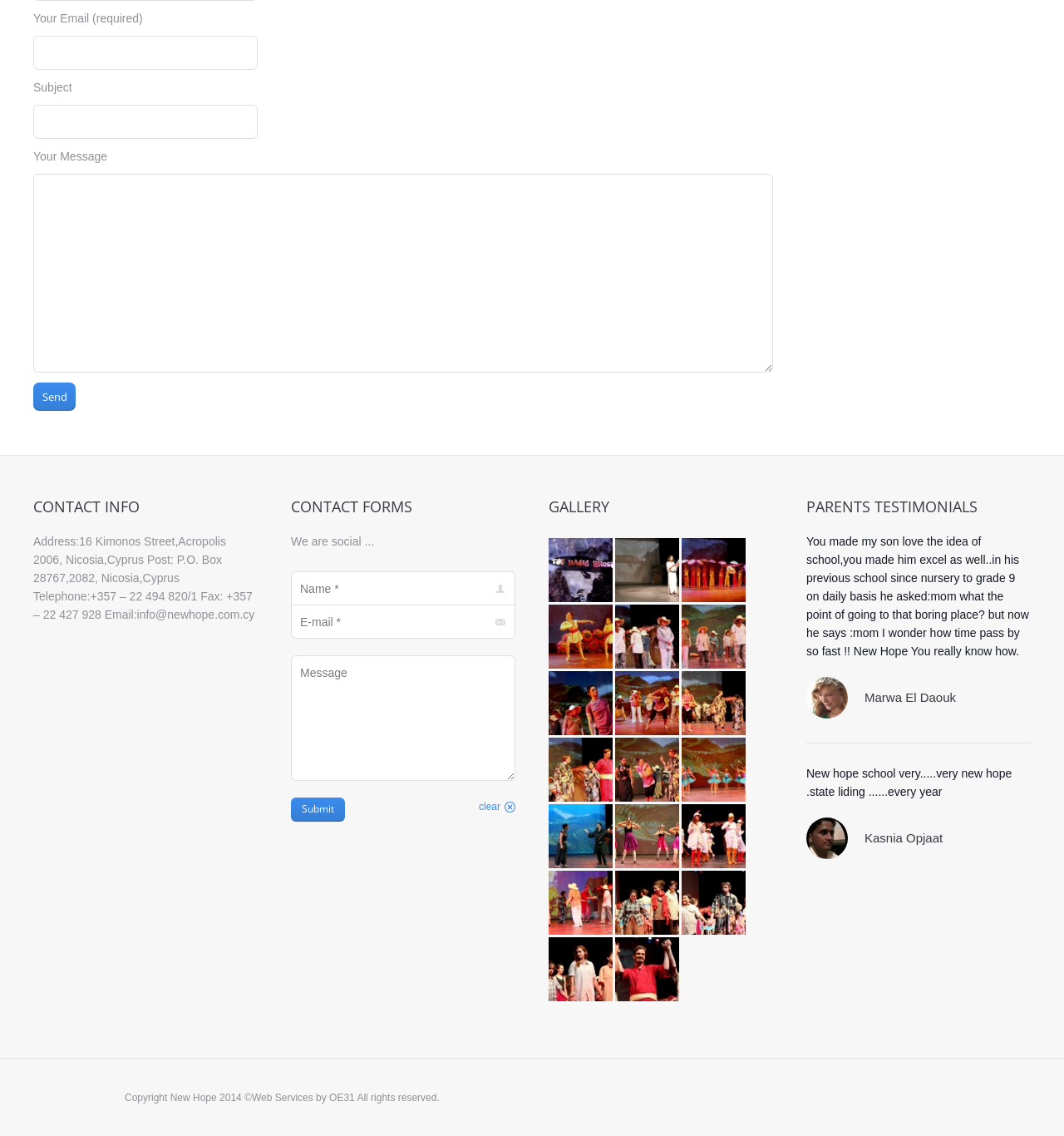Using the provided element description: "parent_node: Message name="message" placeholder="Message"", identify the bounding box coordinates. The coordinates should be four floats between 0 and 1 in the order [left, top, right, bottom].

[0.273, 0.577, 0.484, 0.687]